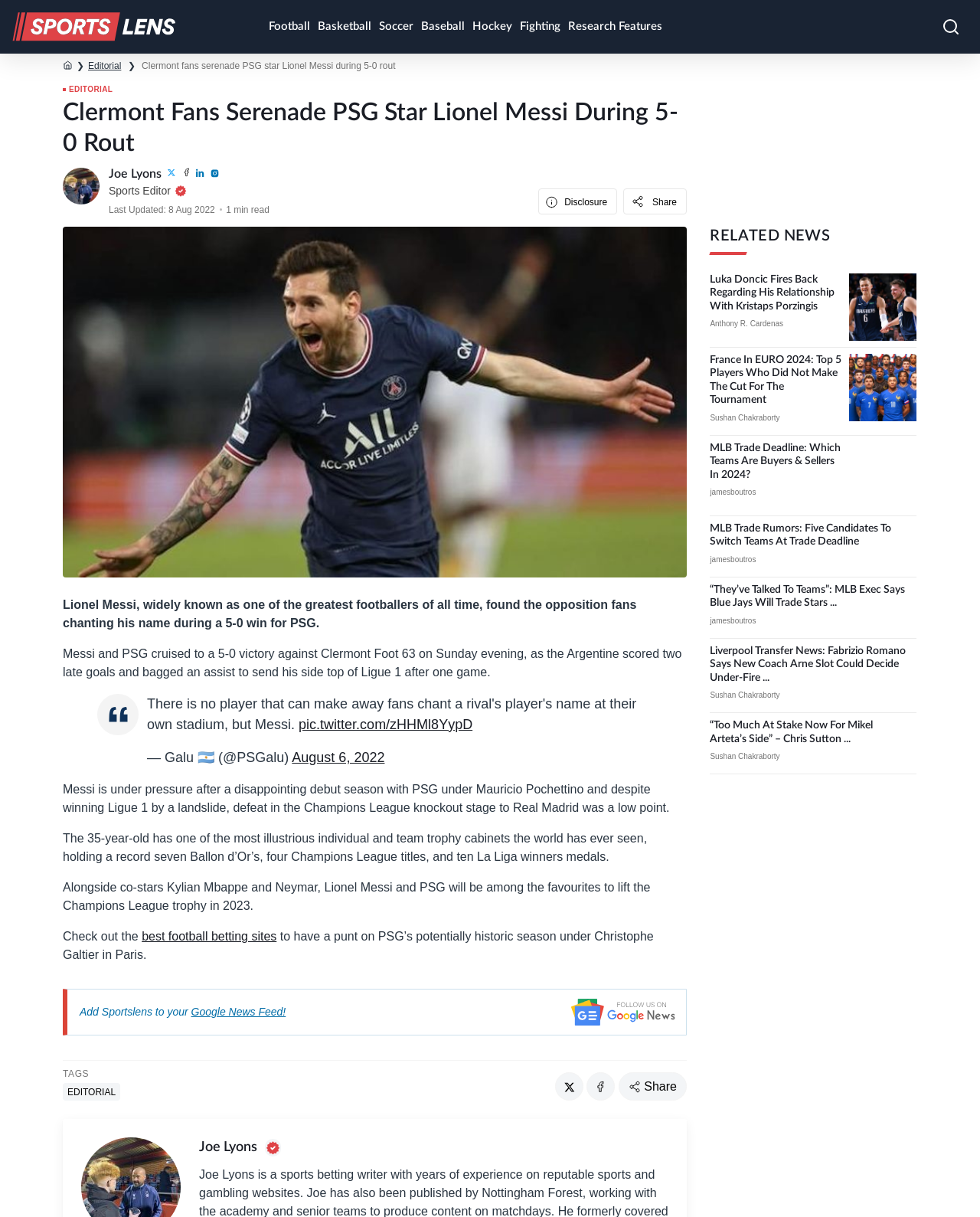Please find the bounding box coordinates of the element that needs to be clicked to perform the following instruction: "View our Facebook Page". The bounding box coordinates should be four float numbers between 0 and 1, represented as [left, top, right, bottom].

None